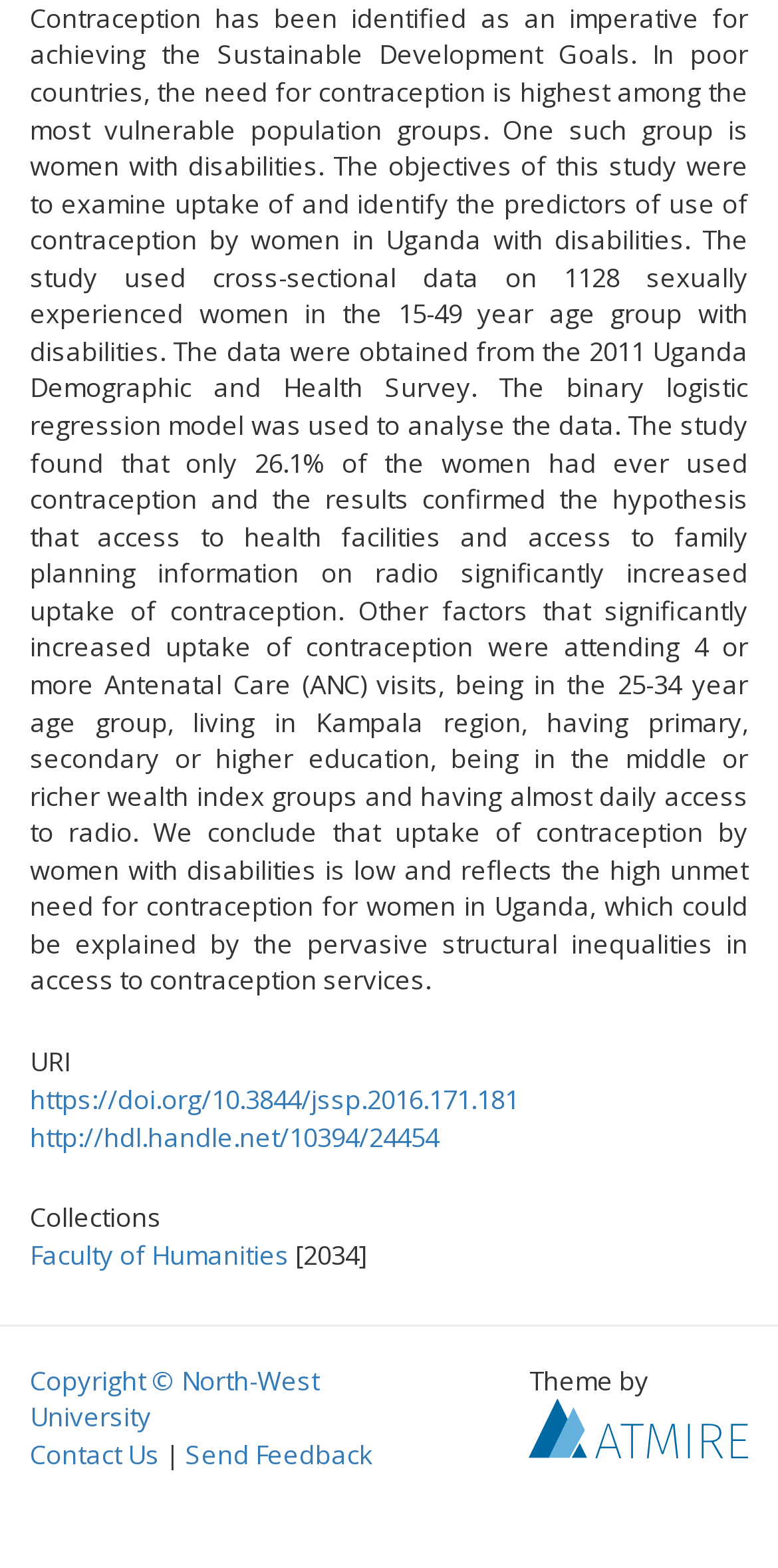What is the copyright information?
Answer with a single word or phrase by referring to the visual content.

Copyright © North-West University